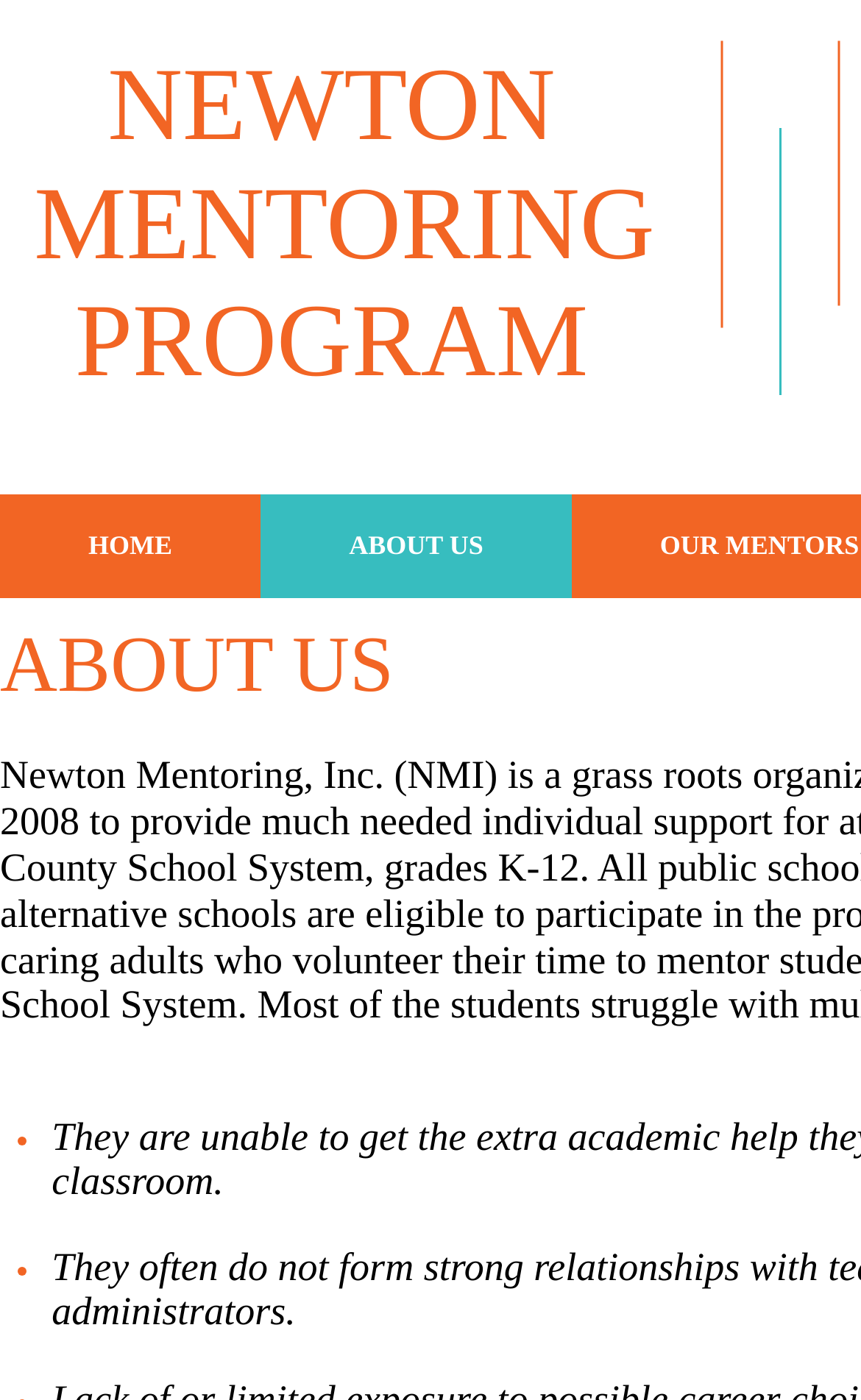Predict the bounding box for the UI component with the following description: "NEWTON".

[0.125, 0.035, 0.675, 0.117]